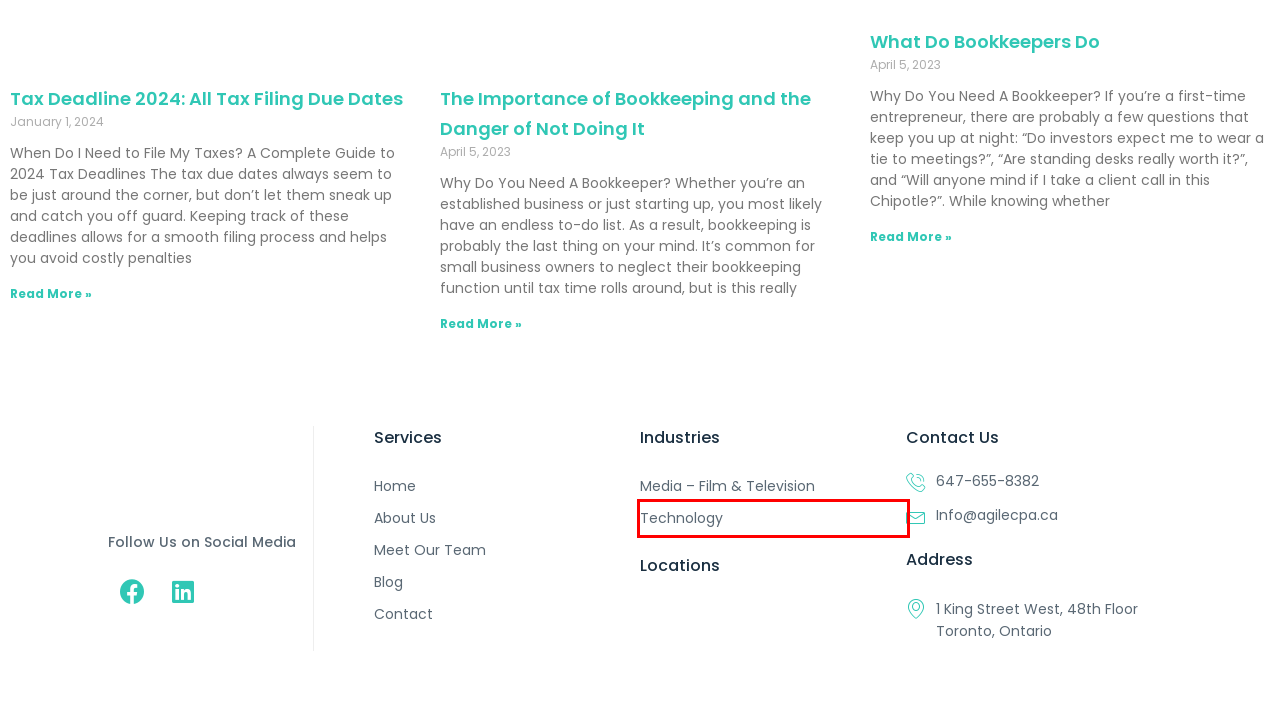You have a screenshot of a webpage with a red bounding box around an element. Choose the best matching webpage description that would appear after clicking the highlighted element. Here are the candidates:
A. About Us | AgileCPA - Accounting, Tax & Business Advisory
B. Meet Our Team | AgileCPA - Accounting, Tax & Business Advisory
C. What Do Bookkeepers Do? | AgileCPA
D. Technology | AgileCPA - Accounting, Tax & Business Advisory
E. Media - Film & Television Accounting Services | AgileCPA
F. Contact | AgileCPA - Accounting, Tax & Business Advisory
G. Blog | AgileCPA - Accounting Resources For Your Business
H. Complete Checklist for 2023 Tax Filing Essentials

D